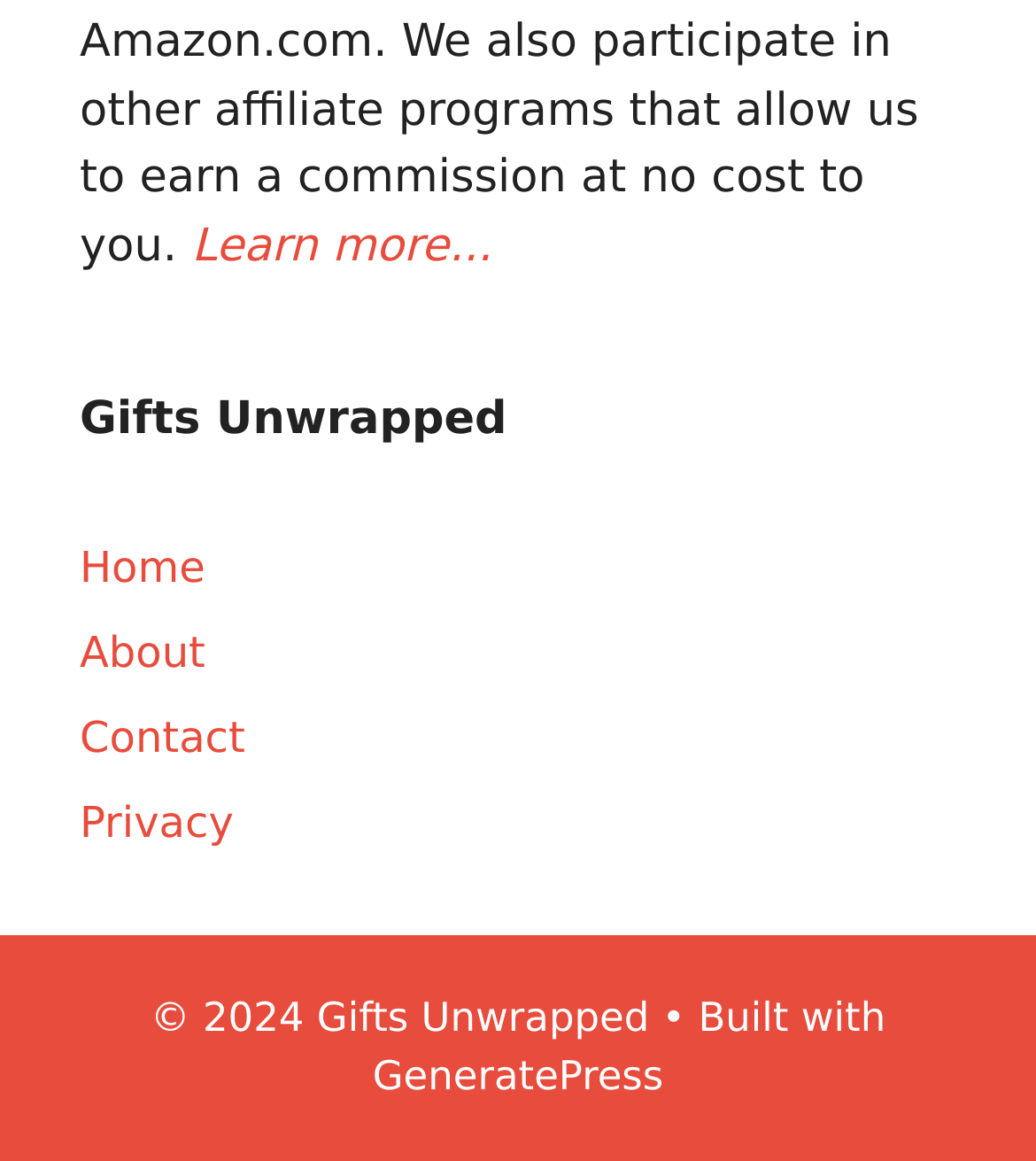What is the website built with?
From the image, respond with a single word or phrase.

GeneratePress